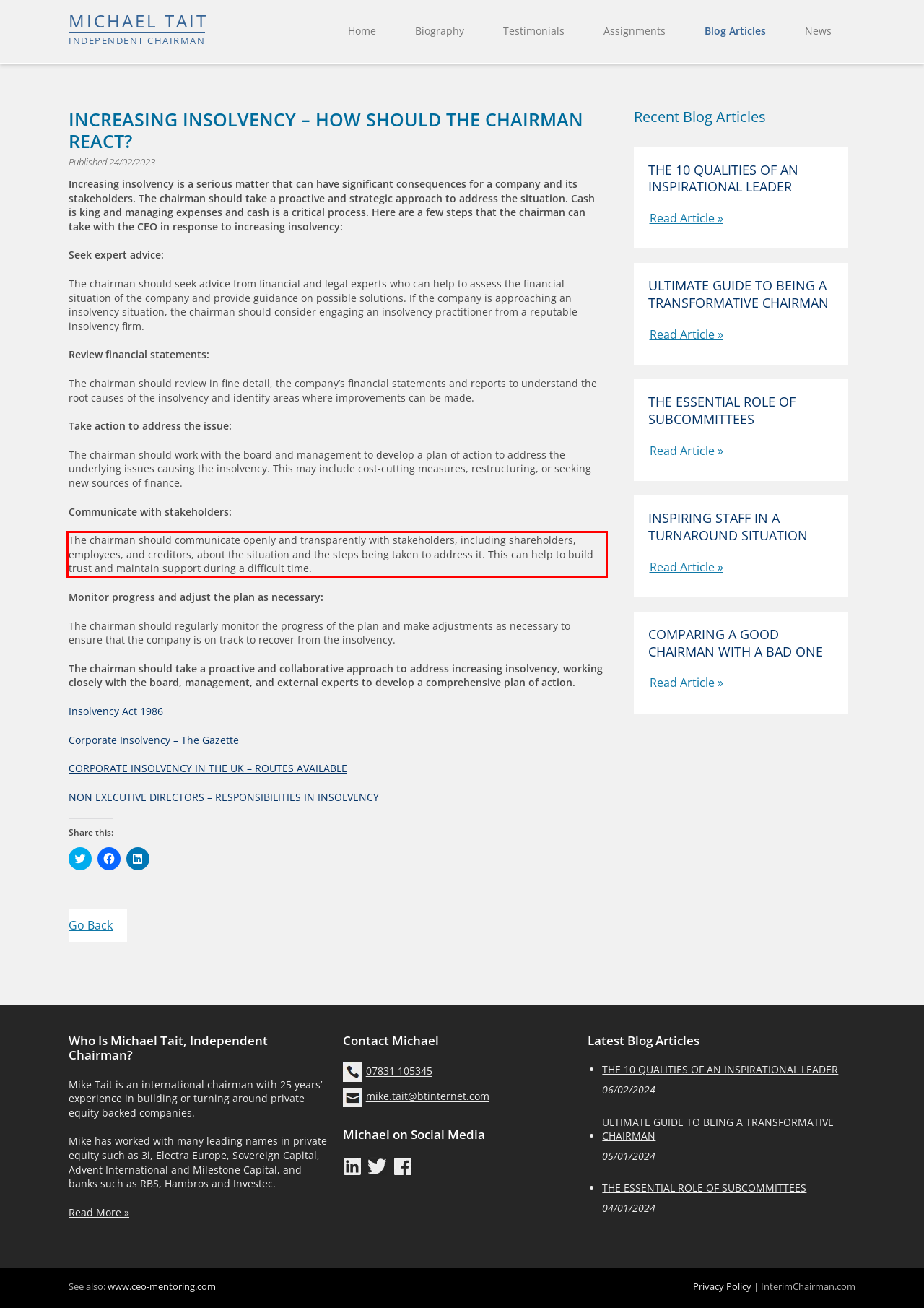Please analyze the screenshot of a webpage and extract the text content within the red bounding box using OCR.

The chairman should communicate openly and transparently with stakeholders, including shareholders, employees, and creditors, about the situation and the steps being taken to address it. This can help to build trust and maintain support during a difficult time.